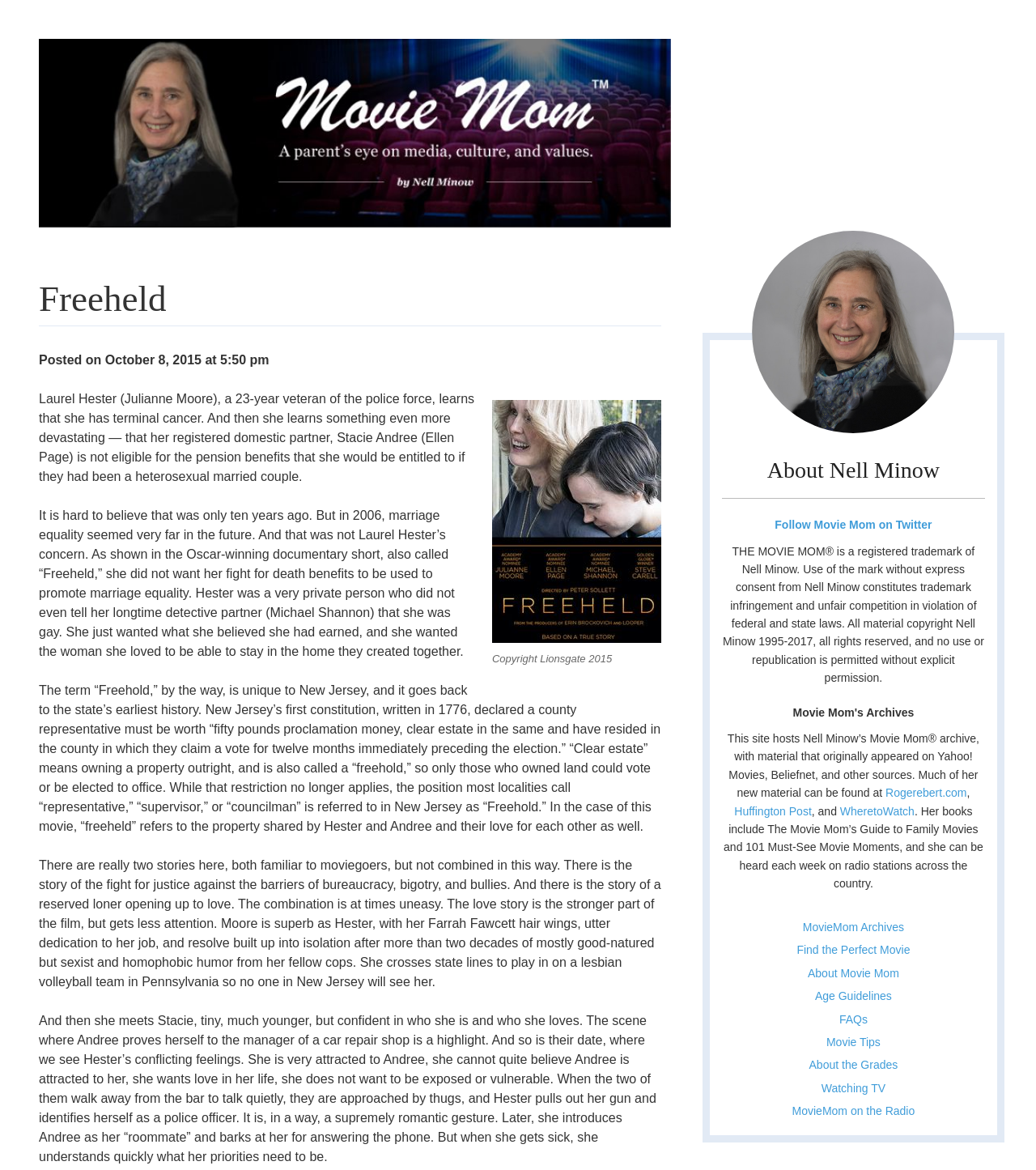Identify the bounding box coordinates of the HTML element based on this description: "About the Grades".

[0.781, 0.905, 0.867, 0.916]